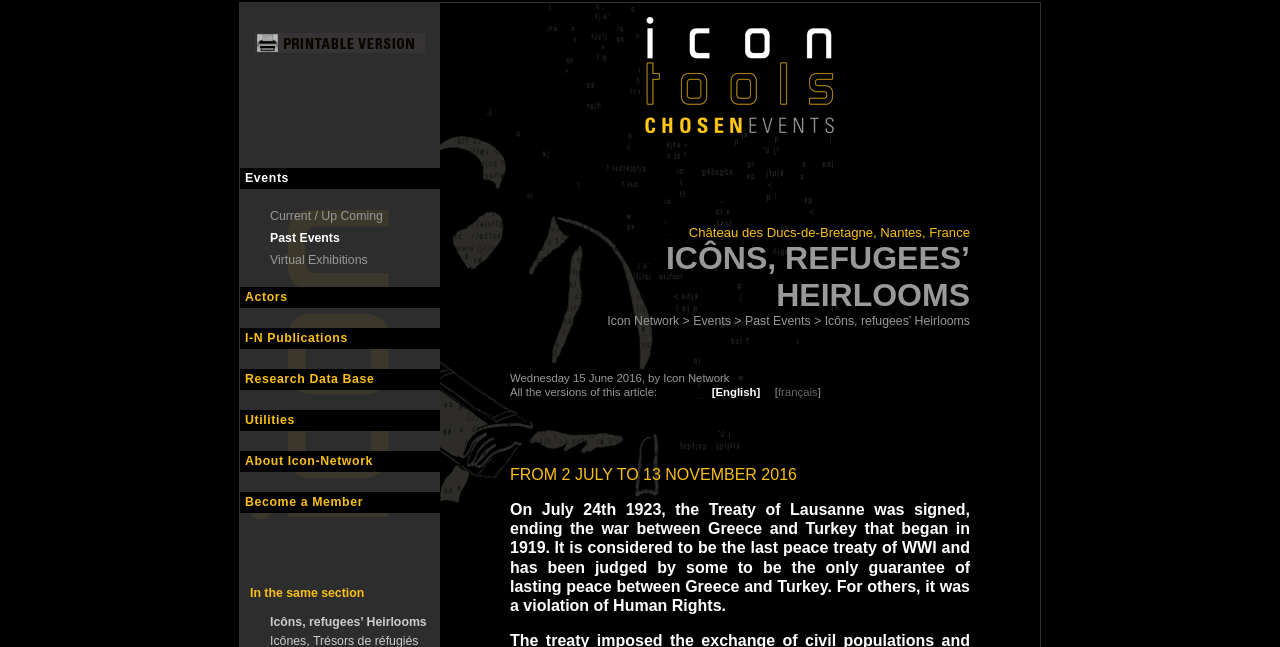Provide a brief response to the question below using one word or phrase:
What is the date range of the event mentioned on the webpage?

2 July to 13 November 2016